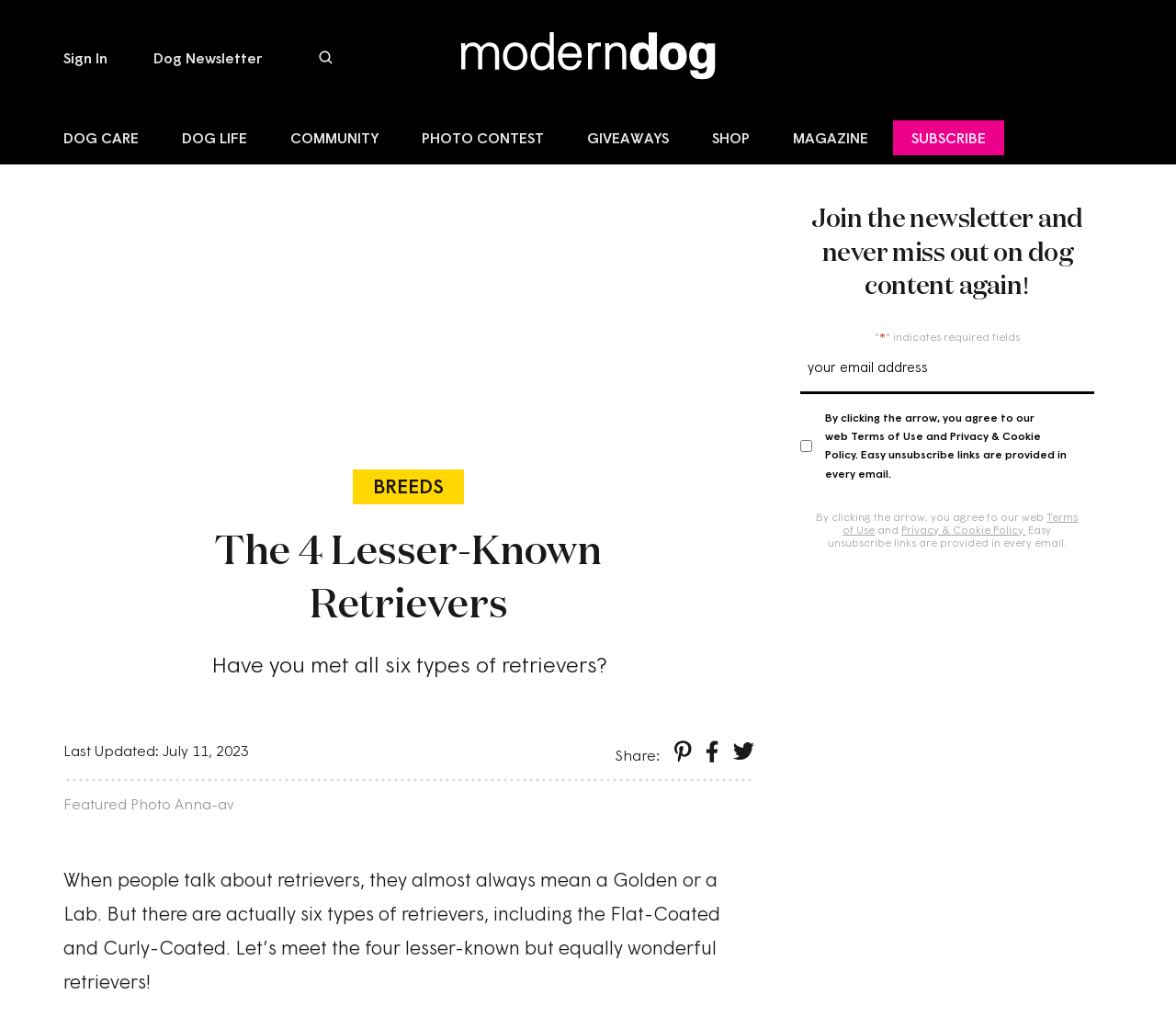Pinpoint the bounding box coordinates of the element you need to click to execute the following instruction: "Search for something". The bounding box should be represented by four float numbers between 0 and 1, in the format [left, top, right, bottom].

[0.254, 0.039, 0.269, 0.074]